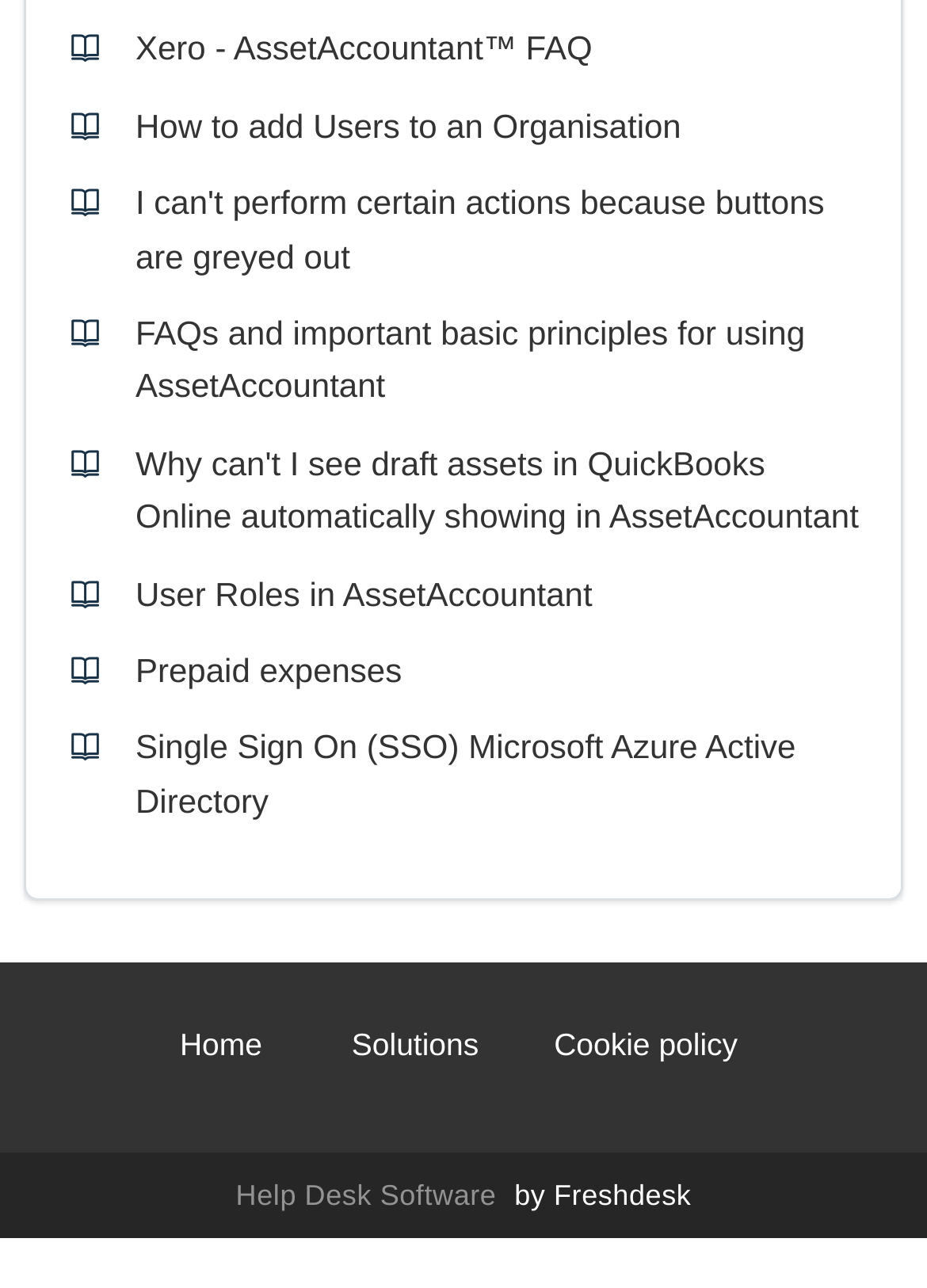Please locate the bounding box coordinates of the element that needs to be clicked to achieve the following instruction: "Go to Home". The coordinates should be four float numbers between 0 and 1, i.e., [left, top, right, bottom].

[0.168, 0.79, 0.308, 0.834]